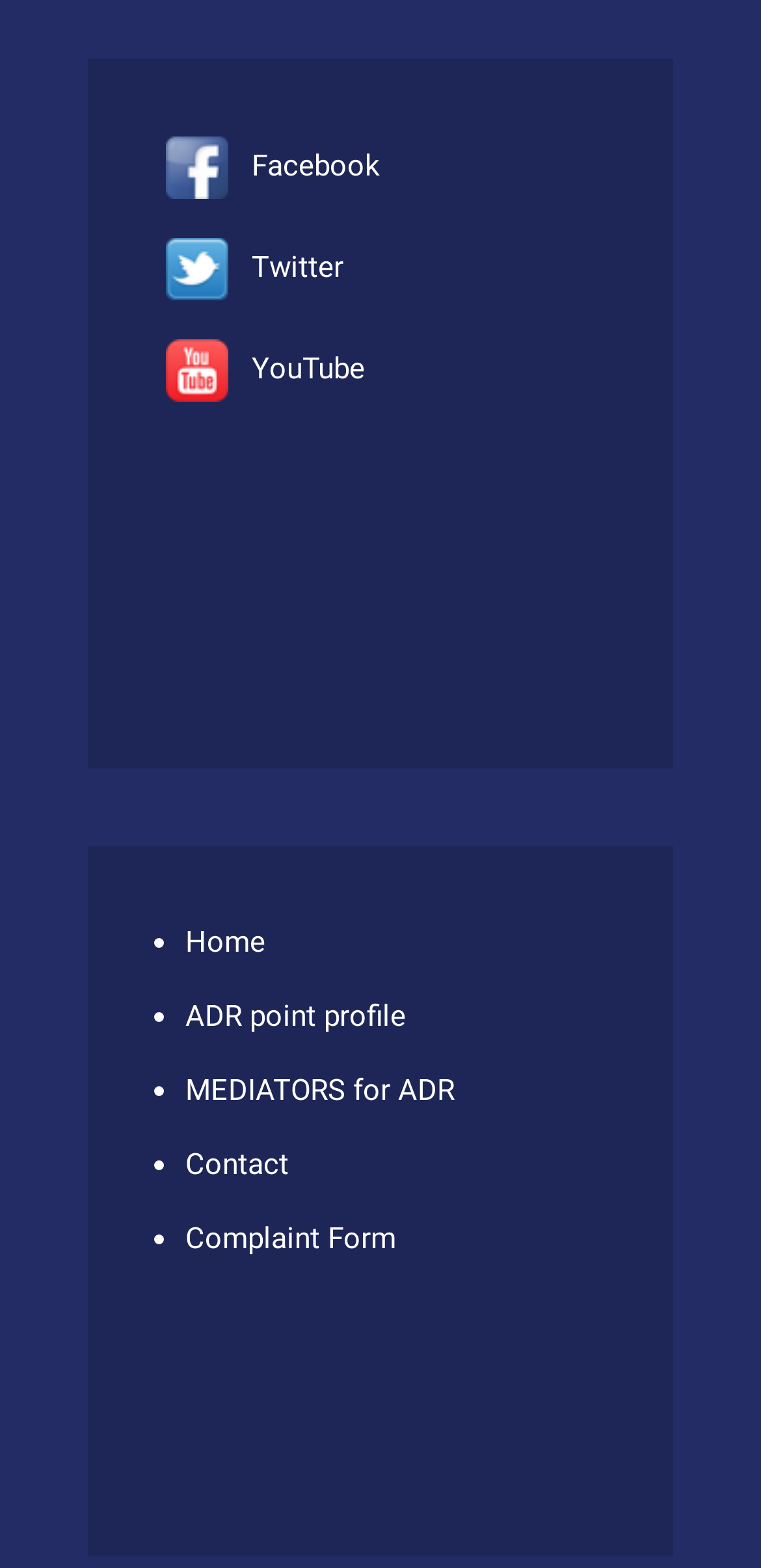Indicate the bounding box coordinates of the clickable region to achieve the following instruction: "contact us."

[0.244, 0.725, 0.782, 0.76]